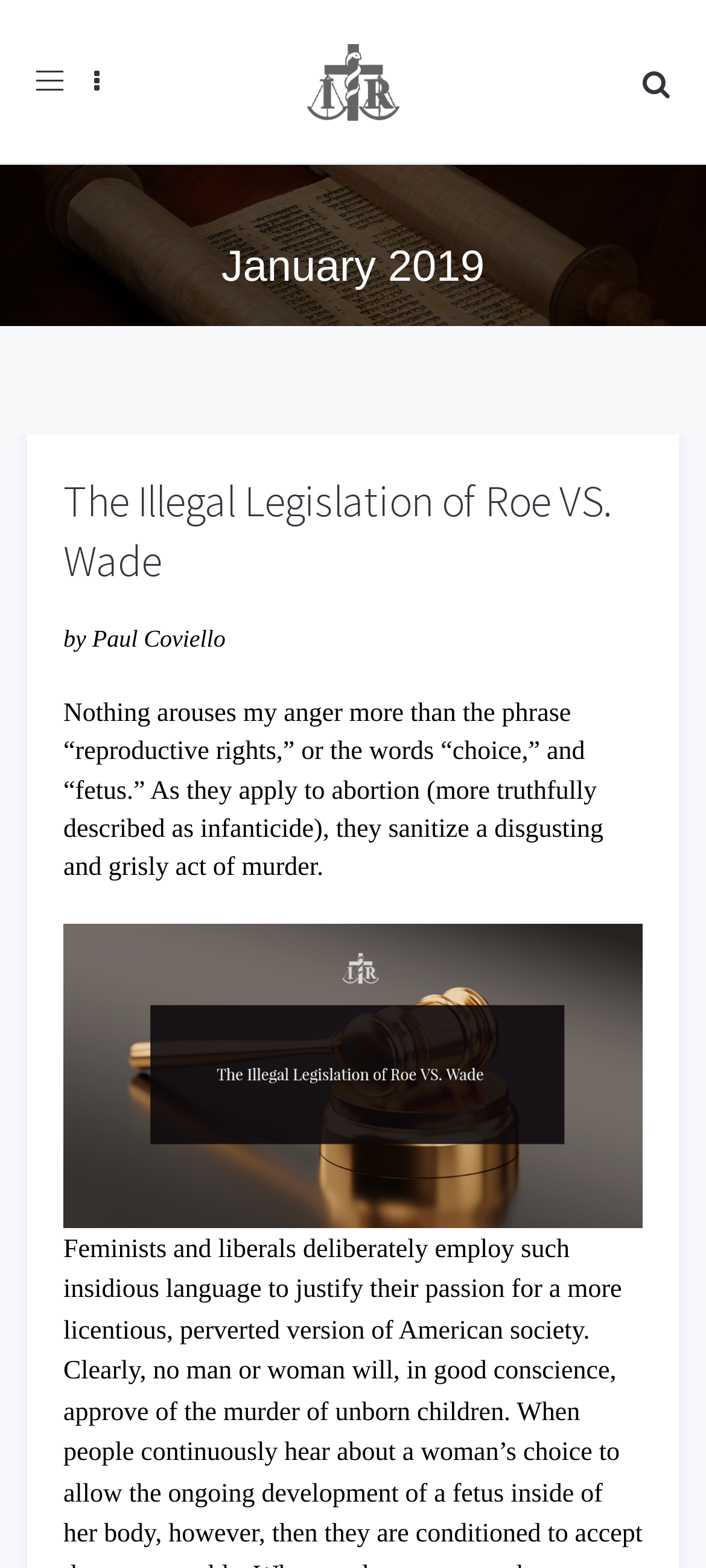Using the format (top-left x, top-left y, bottom-right x, bottom-right y), and given the element description, identify the bounding box coordinates within the screenshot: alt="Institute for Theonomic Reformation"

[0.432, 0.0, 0.568, 0.104]